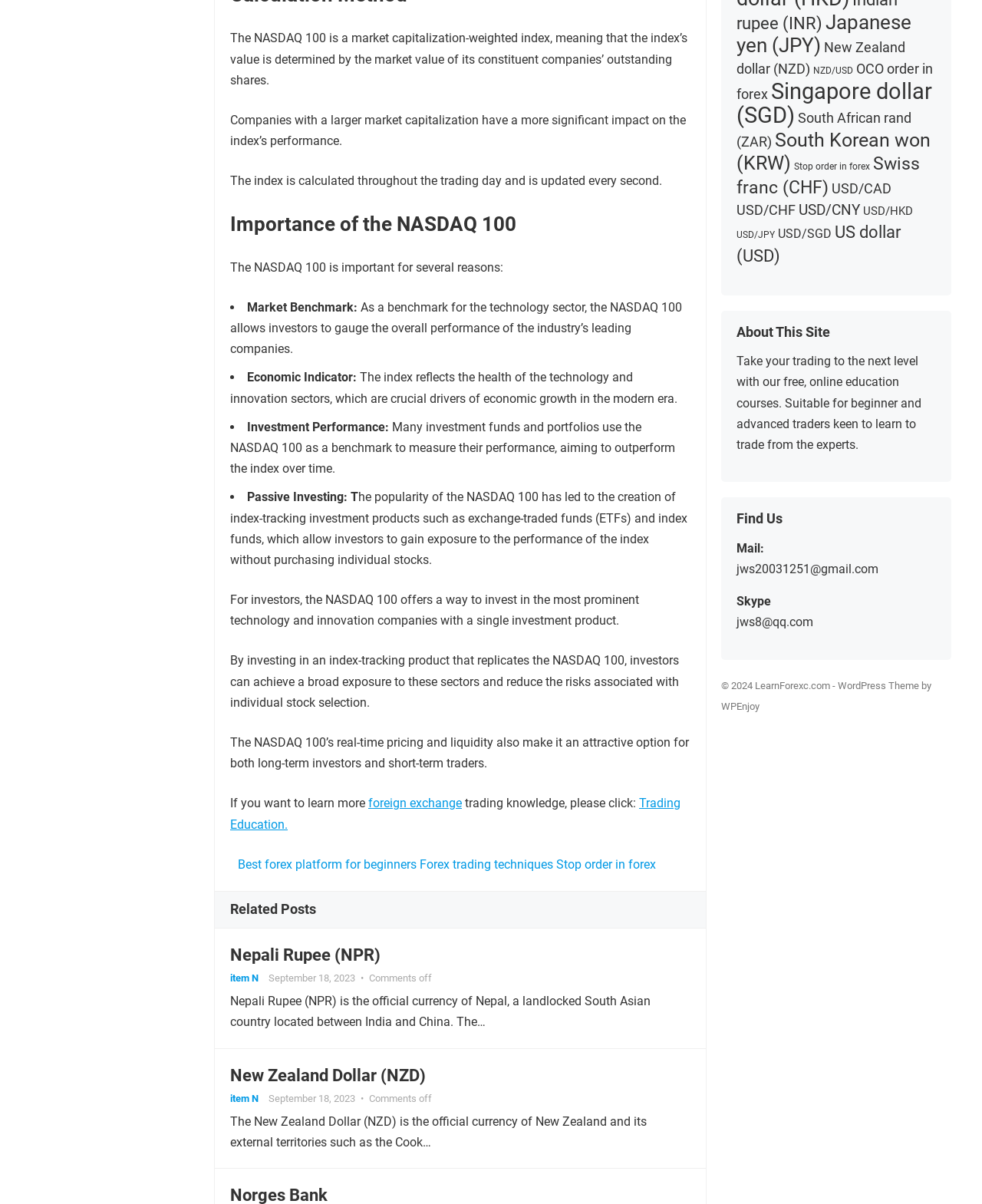Given the description: "Best forex platform for beginners", determine the bounding box coordinates of the UI element. The coordinates should be formatted as four float numbers between 0 and 1, [left, top, right, bottom].

[0.242, 0.712, 0.424, 0.724]